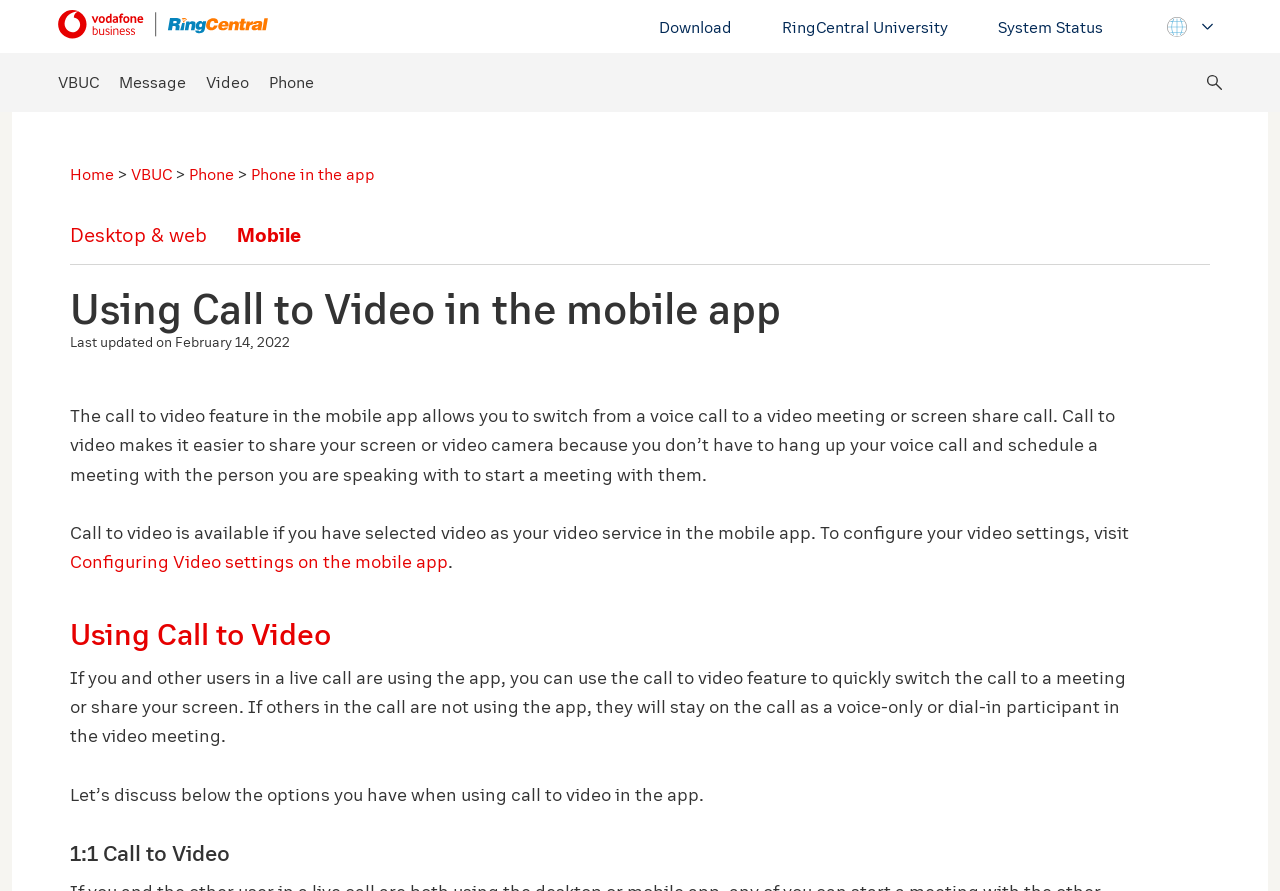Where can users configure their video settings?
Please answer the question as detailed as possible based on the image.

Users can configure their video settings by visiting the 'Configuring Video settings on the mobile app' page, which is accessible through a link provided in the article.